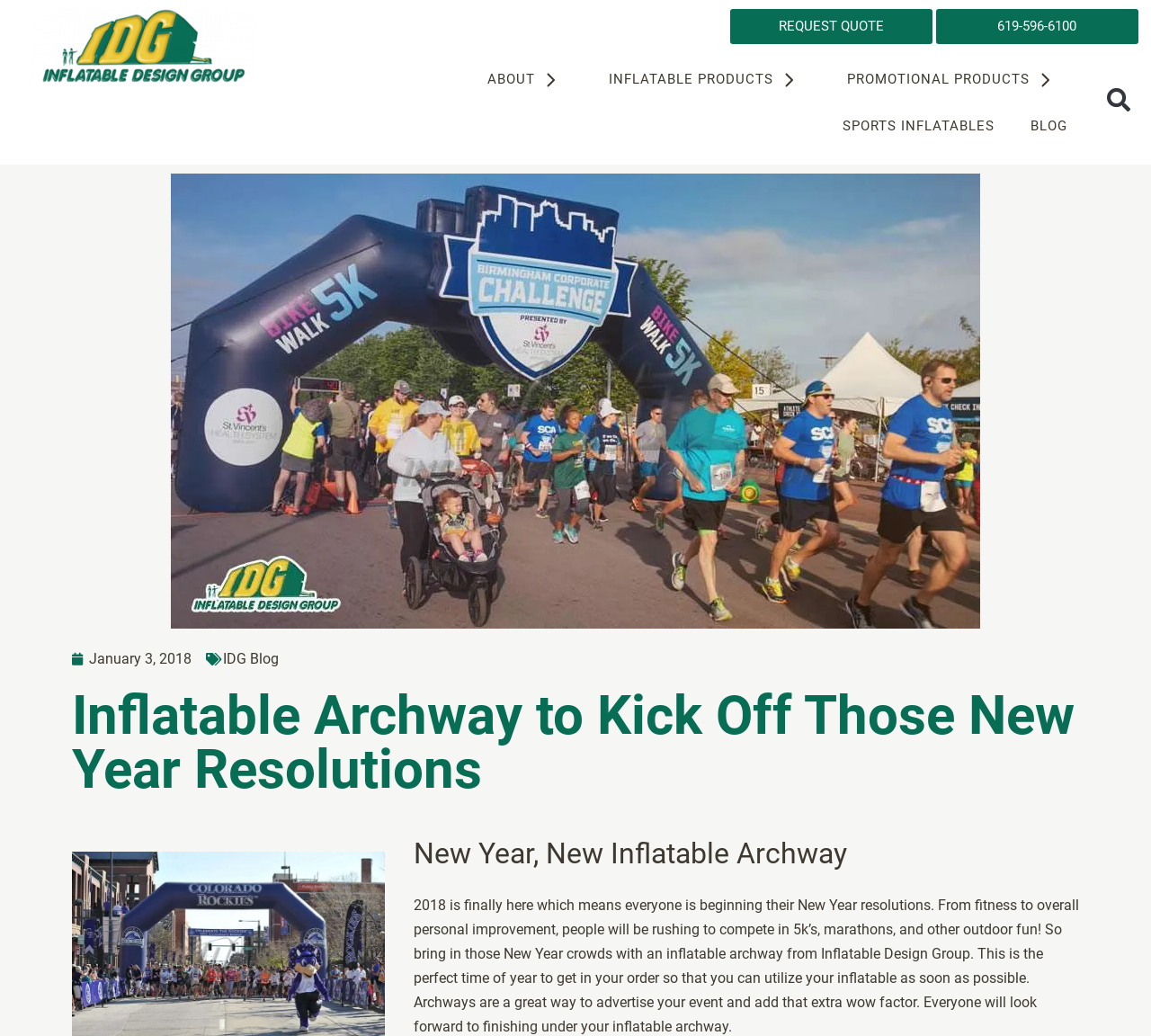Provide a comprehensive description of the webpage.

The webpage is about Inflatable Design Group, a company that offers inflatable products, particularly inflatable archways for events. At the top left corner, there is a link to the company's homepage, accompanied by a small image of the company's logo. Next to it, there are two buttons: "REQUEST QUOTE" and a phone number "619-596-6100". 

Below these elements, there is a navigation menu with links to "ABOUT", "INFLATABLE PRODUCTS", "PROMOTIONAL PRODUCTS", "SPORTS INFLATABLES", and "BLOG". Each link has a corresponding image next to it. 

On the right side of the page, there is a search bar with a "Search" button. 

The main content of the page is an article about using inflatable archways for New Year events. The article is headed by a large image of an inflatable archway, followed by a title "Inflatable Archway to Kick Off Those New Year Resolutions" and a subtitle "New Year, New Inflatable Archway". The article itself discusses the benefits of using inflatable archways for events, such as advertising and adding a "wow factor".